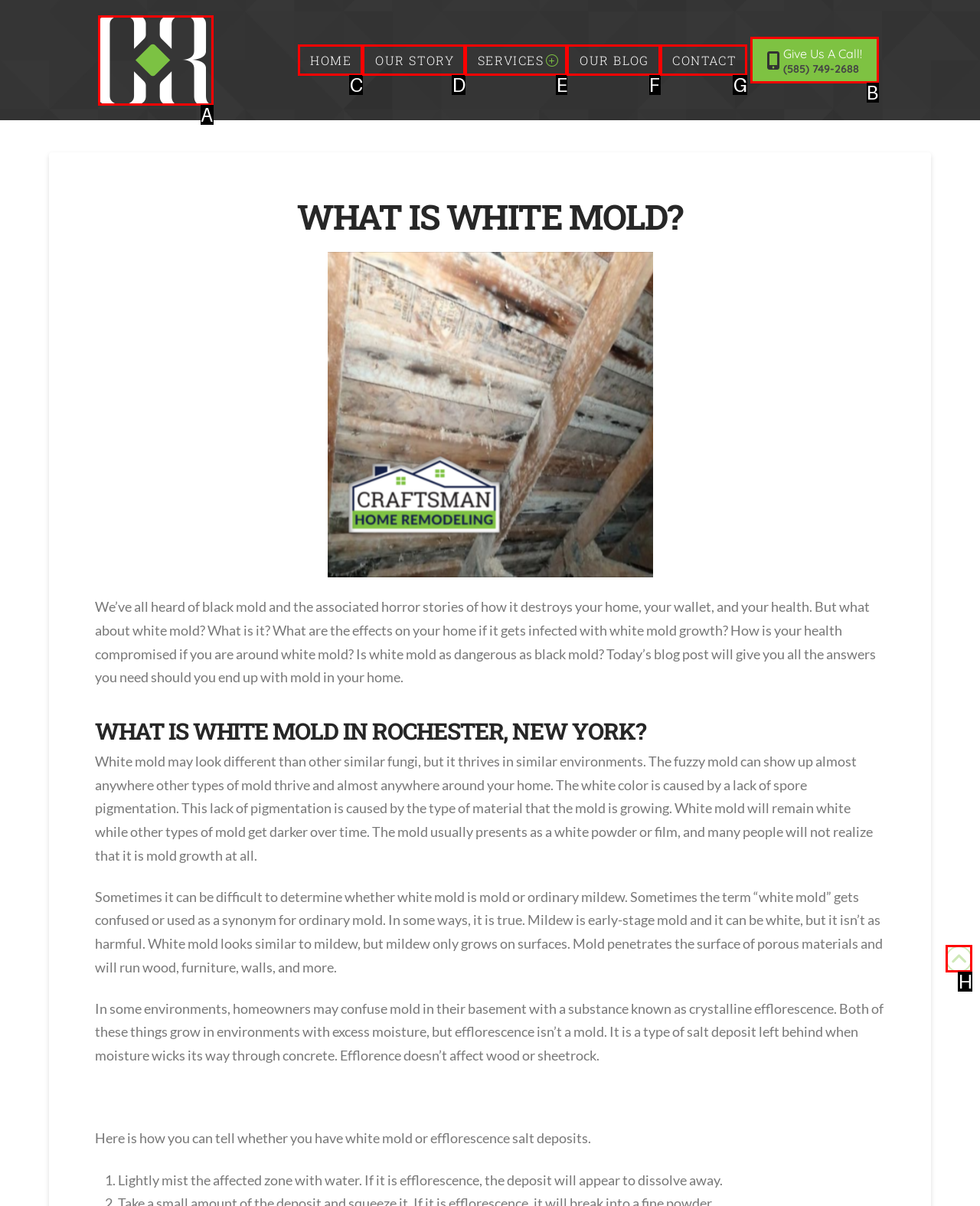Identify the correct UI element to click for the following task: Read about the company Choose the option's letter based on the given choices.

None